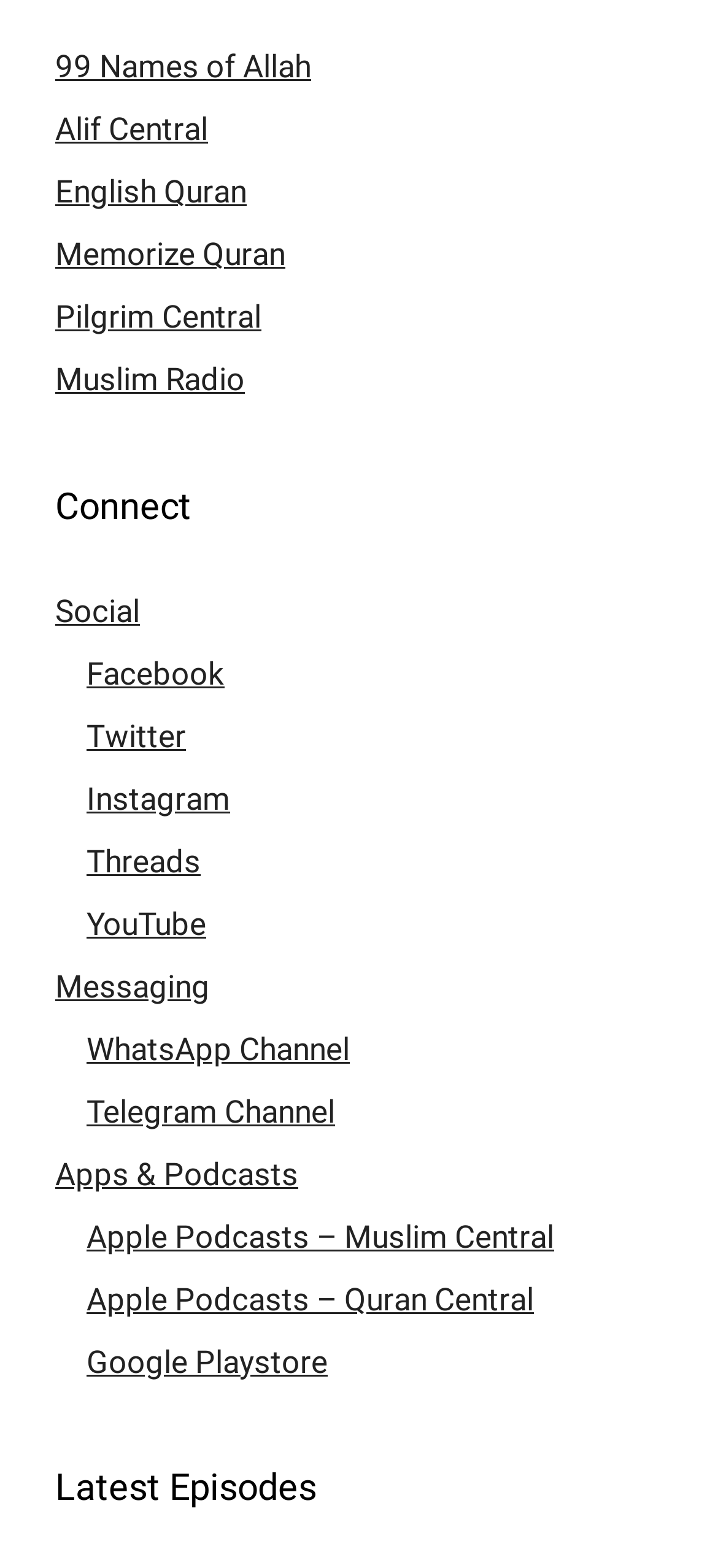Consider the image and give a detailed and elaborate answer to the question: 
What is the heading above 'Latest Episodes'?

I looked at the headings on the webpage and found that the heading above 'Latest Episodes' is 'Apps & Podcasts'.